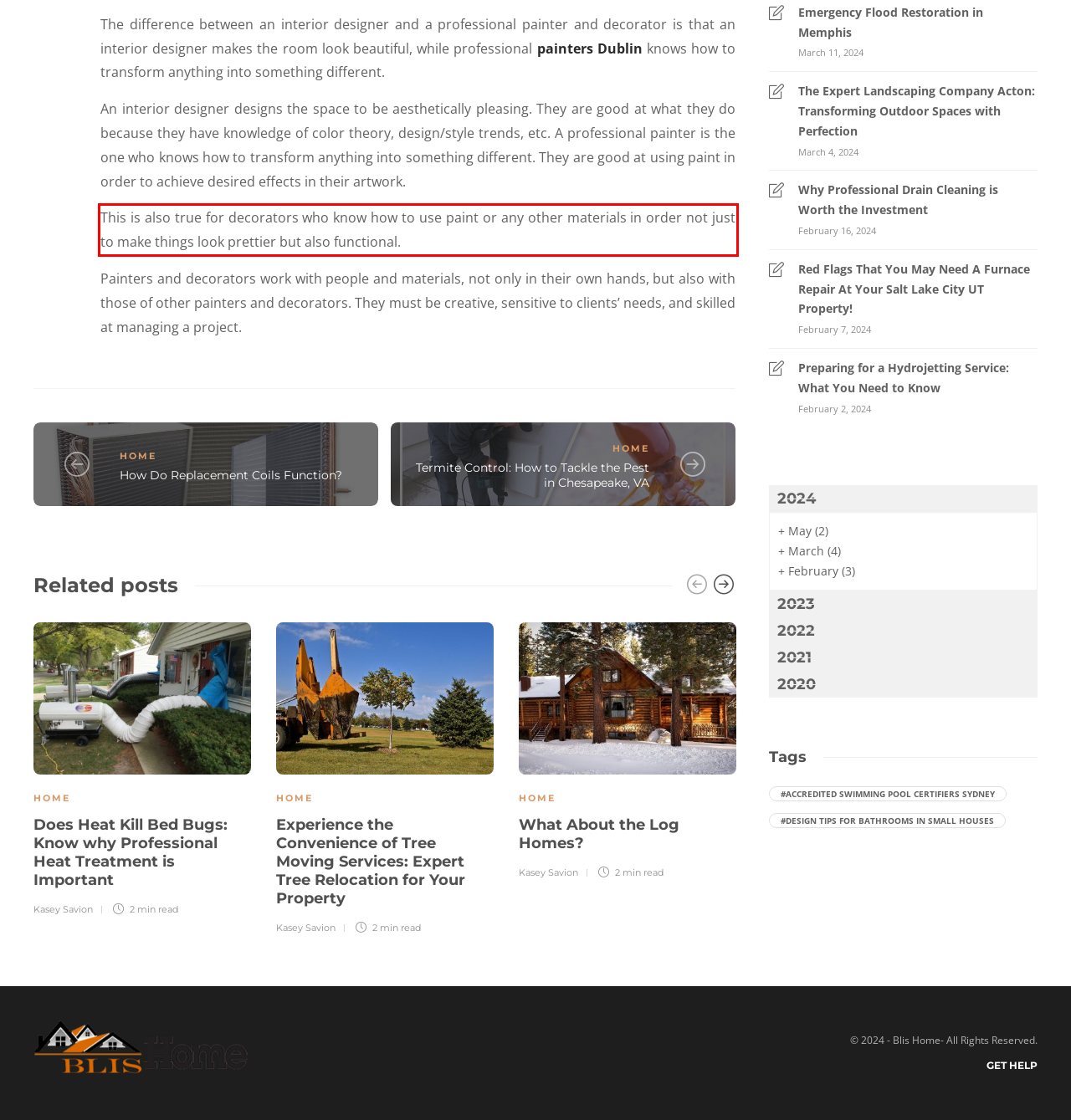You have a screenshot of a webpage with a UI element highlighted by a red bounding box. Use OCR to obtain the text within this highlighted area.

This is also true for decorators who know how to use paint or any other materials in order not just to make things look prettier but also functional.